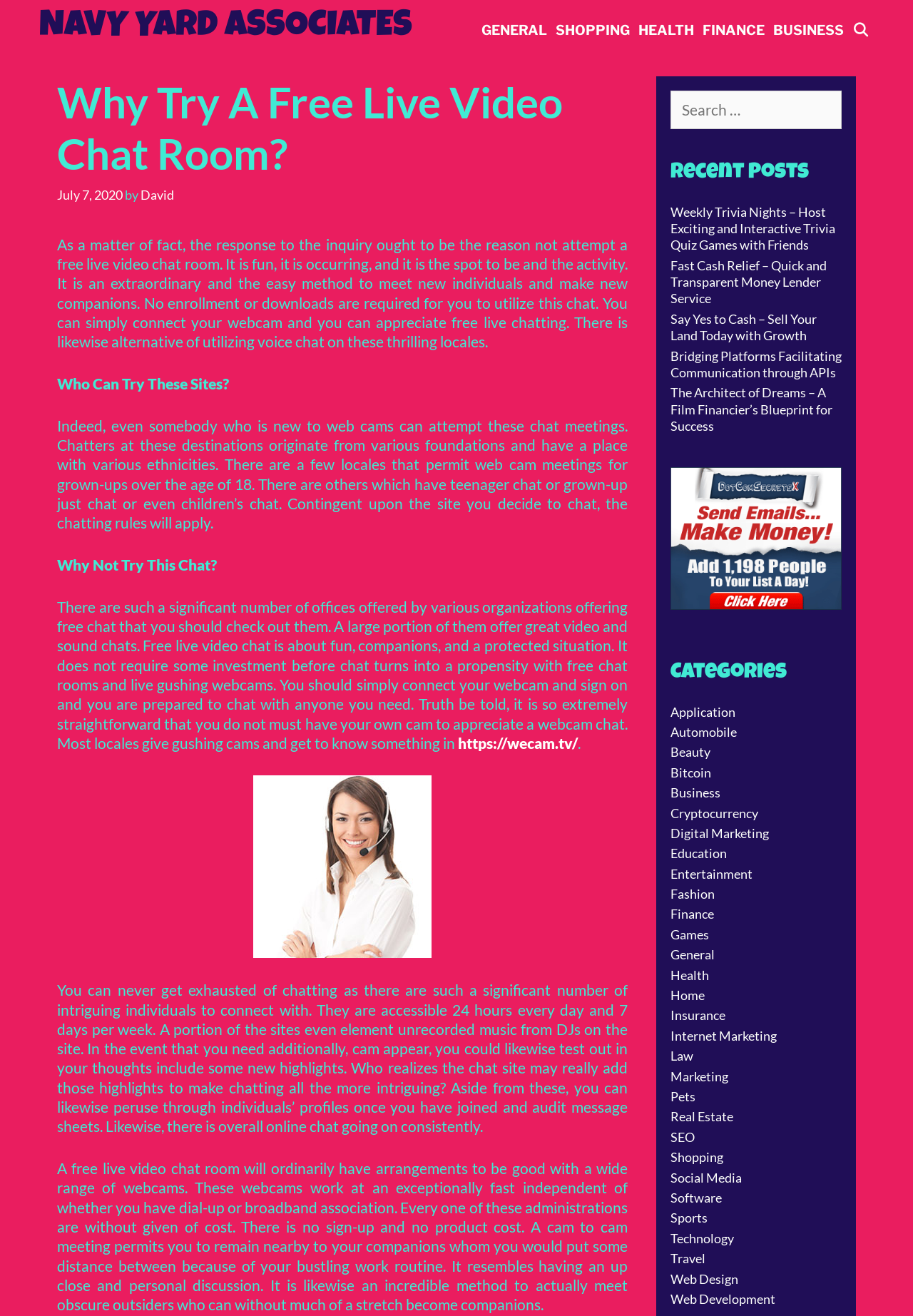What is available 24/7 on these chat sites?
Carefully analyze the image and provide a thorough answer to the question.

According to the webpage, some of the sites even feature unrecorded music from DJs on the site. This implies that users can access live music from DJs at any time, 24 hours a day, 7 days a week.